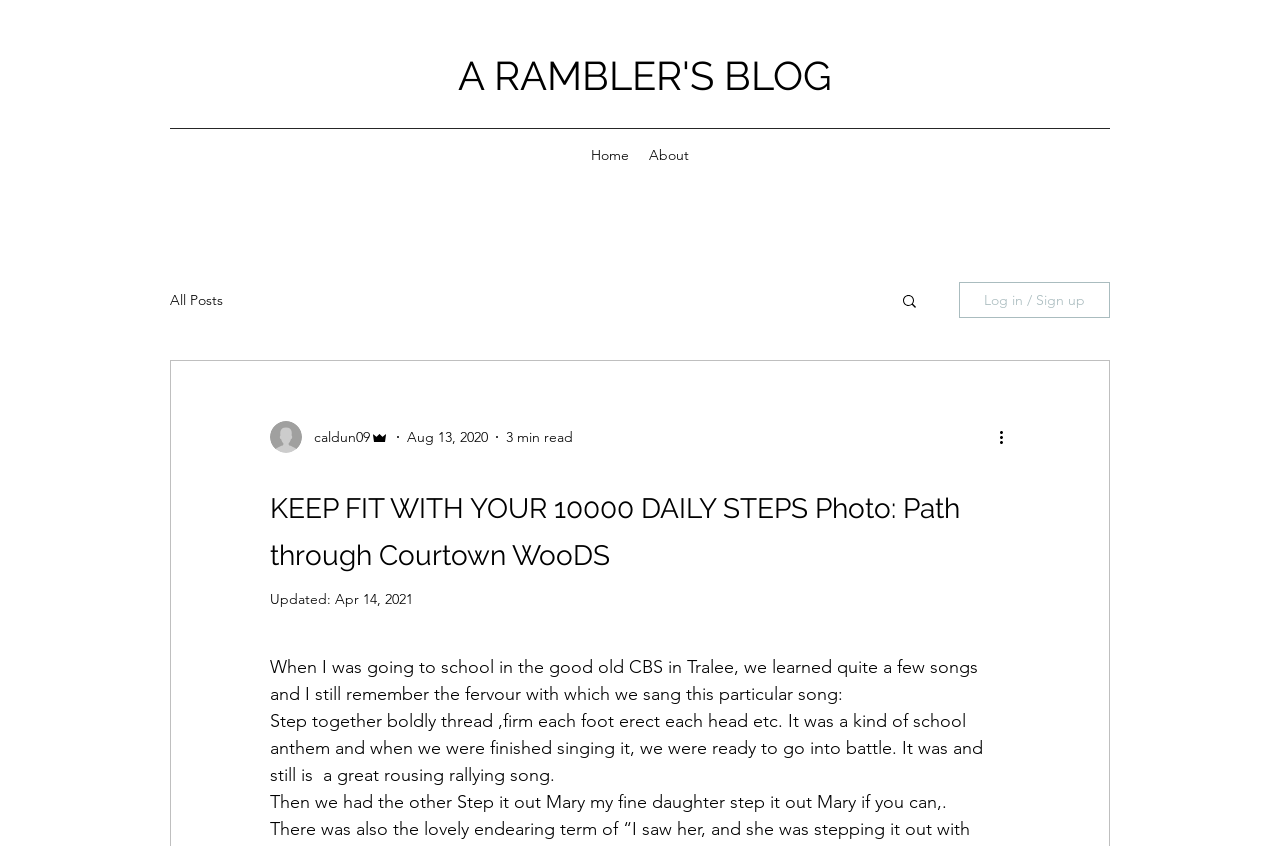Give a one-word or short-phrase answer to the following question: 
What is the name of the blog?

A RAMBLER'S BLOG